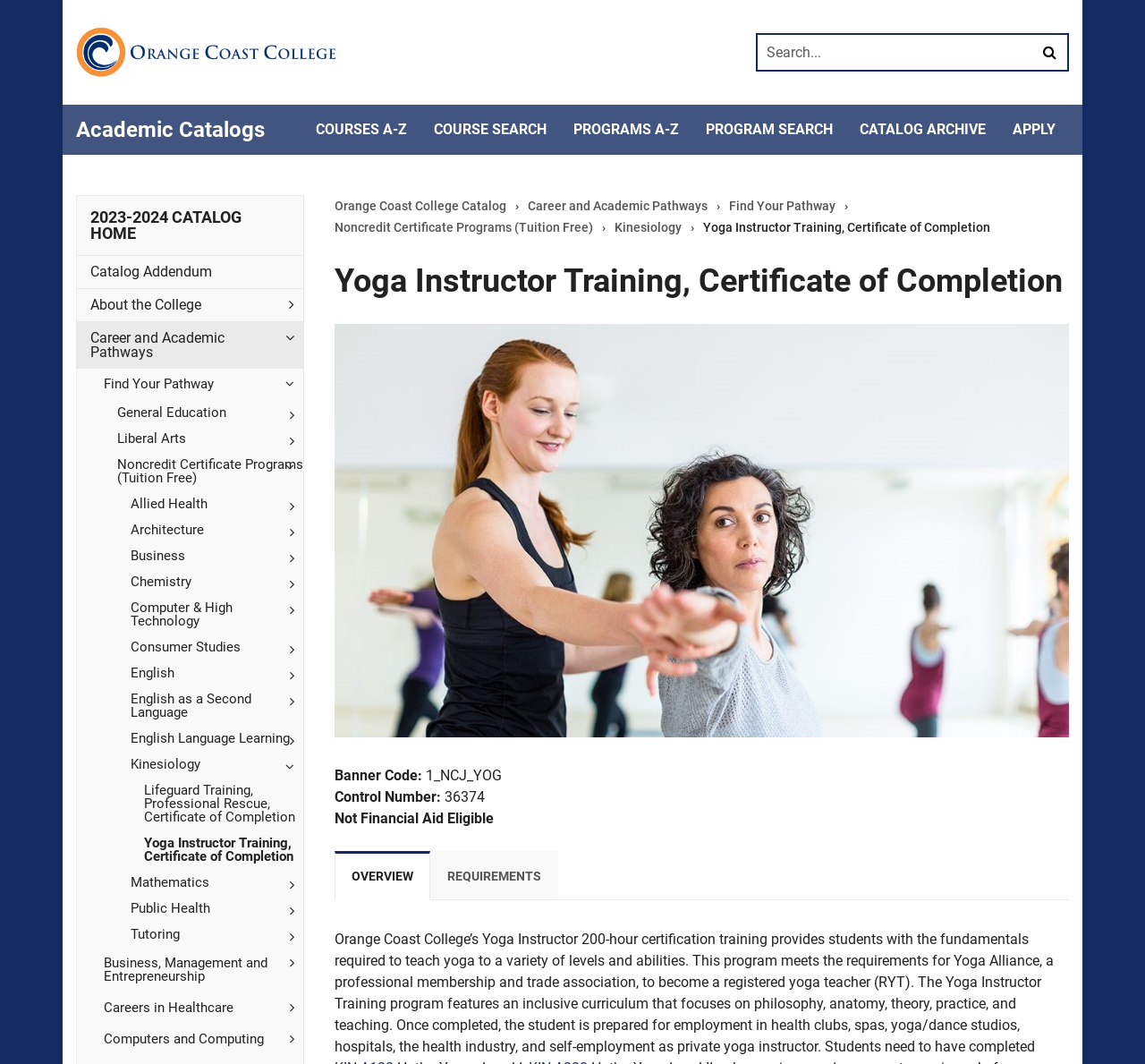Provide the bounding box coordinates of the HTML element this sentence describes: "Noncredit Certificate Programs (Tuition Free)".

[0.292, 0.203, 0.518, 0.224]